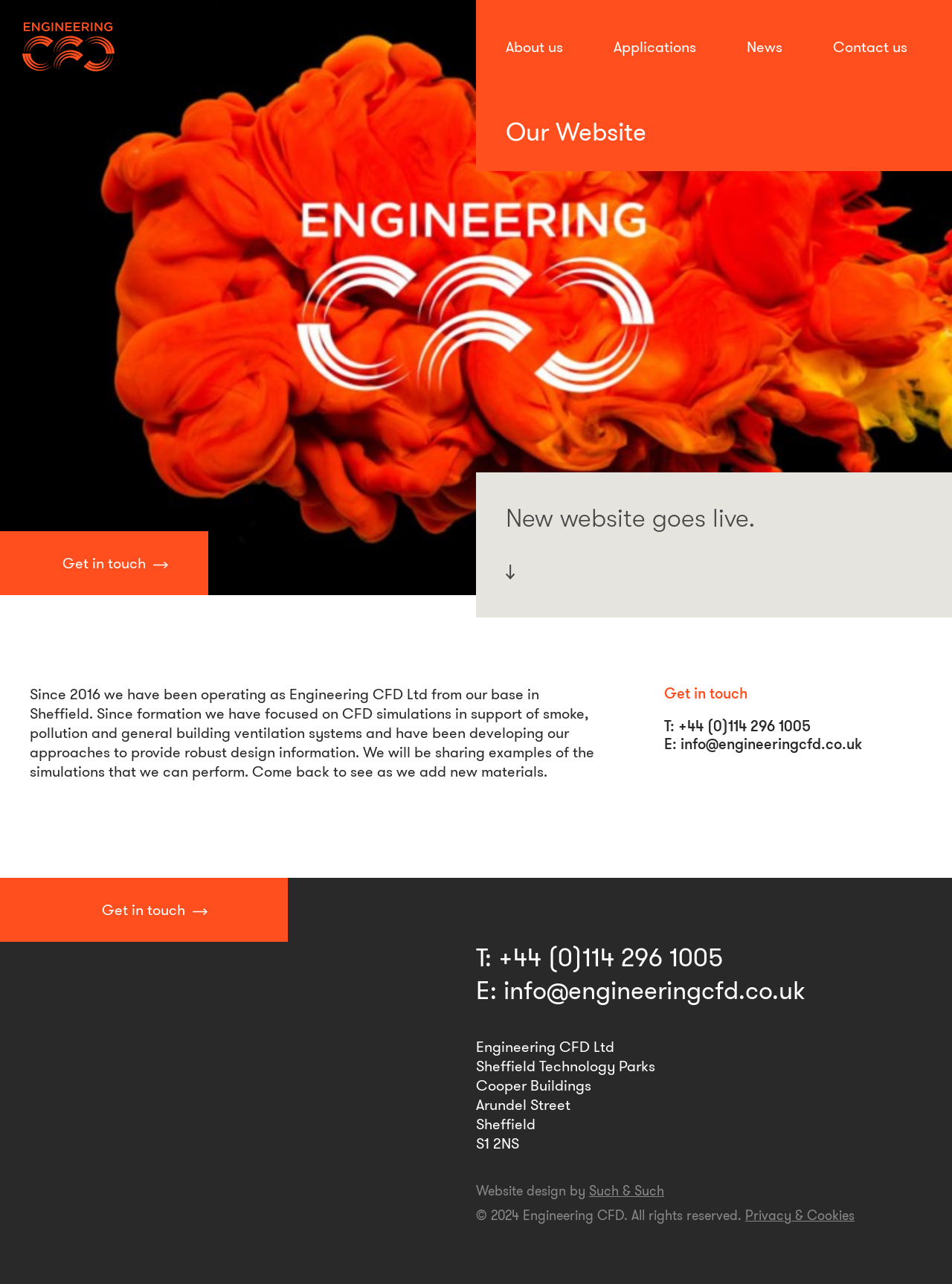Please indicate the bounding box coordinates for the clickable area to complete the following task: "Click on About us". The coordinates should be specified as four float numbers between 0 and 1, i.e., [left, top, right, bottom].

[0.531, 0.017, 0.591, 0.056]